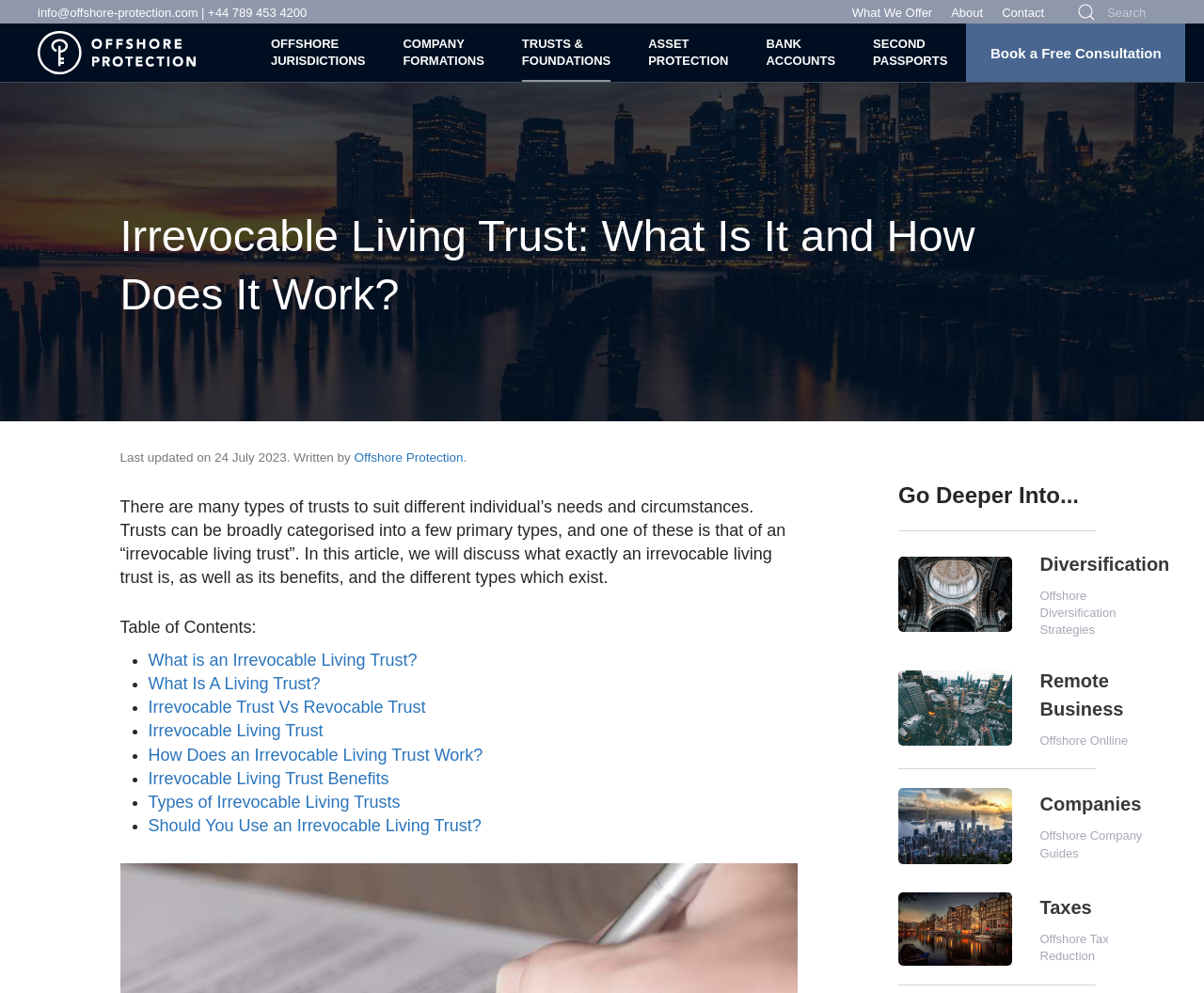What is the company's phone number?
Please use the image to provide an in-depth answer to the question.

I found the company's phone number by looking at the top navigation bar, where I saw a link with the text '+44 789 453 4200'. This suggests that this is the company's phone number.